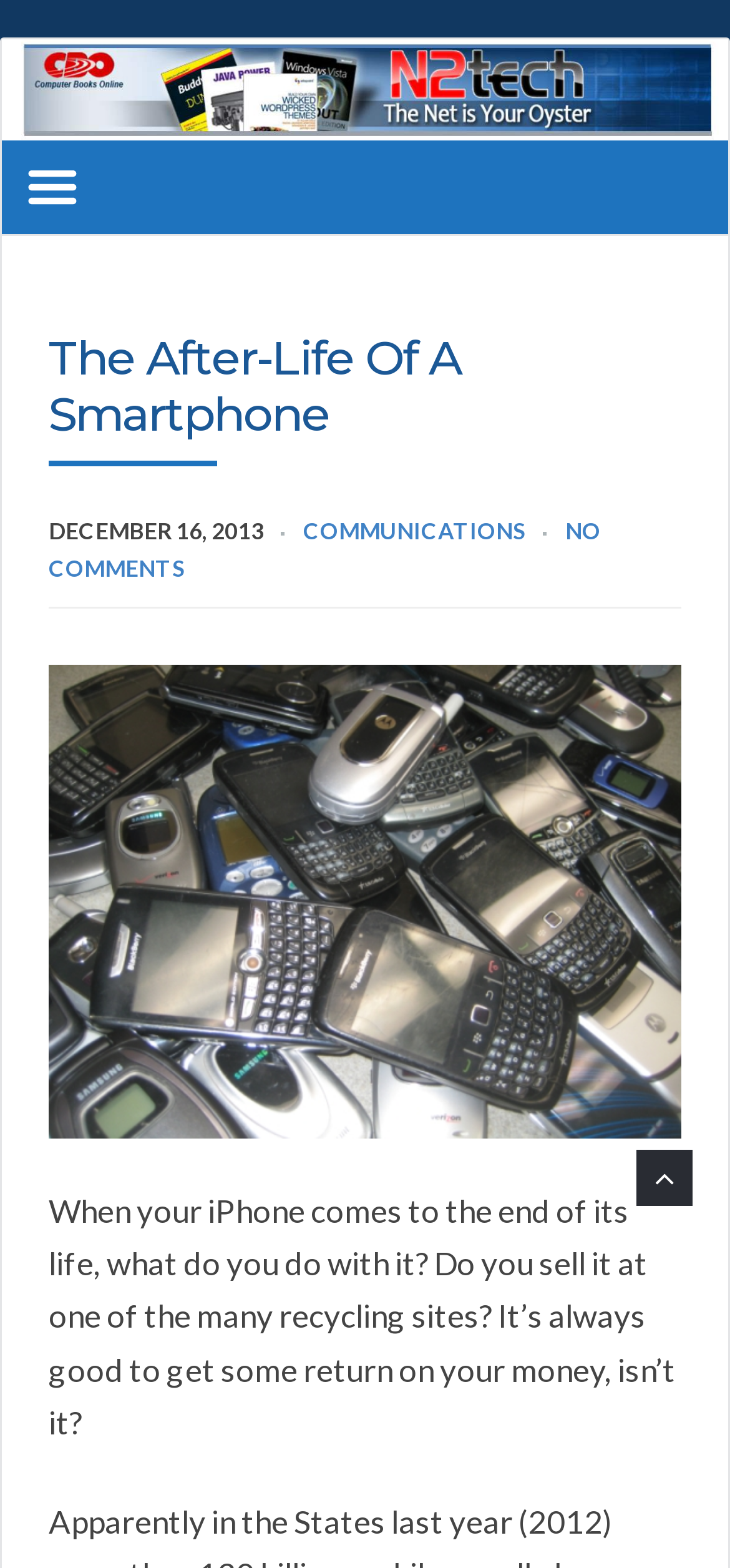Provide a short answer to the following question with just one word or phrase: What is the author of the article?

Not mentioned